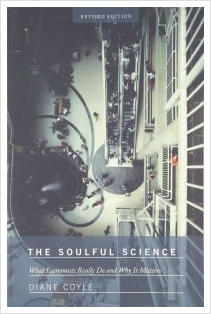Please use the details from the image to answer the following question comprehensively:
What is the author's name?

The author's name, Diane Coyle, is elegantly placed at the bottom of the cover, which emphasizes the significance of the work in the field of economics. This is the name of the person who wrote the book, which is clearly mentioned on the cover.